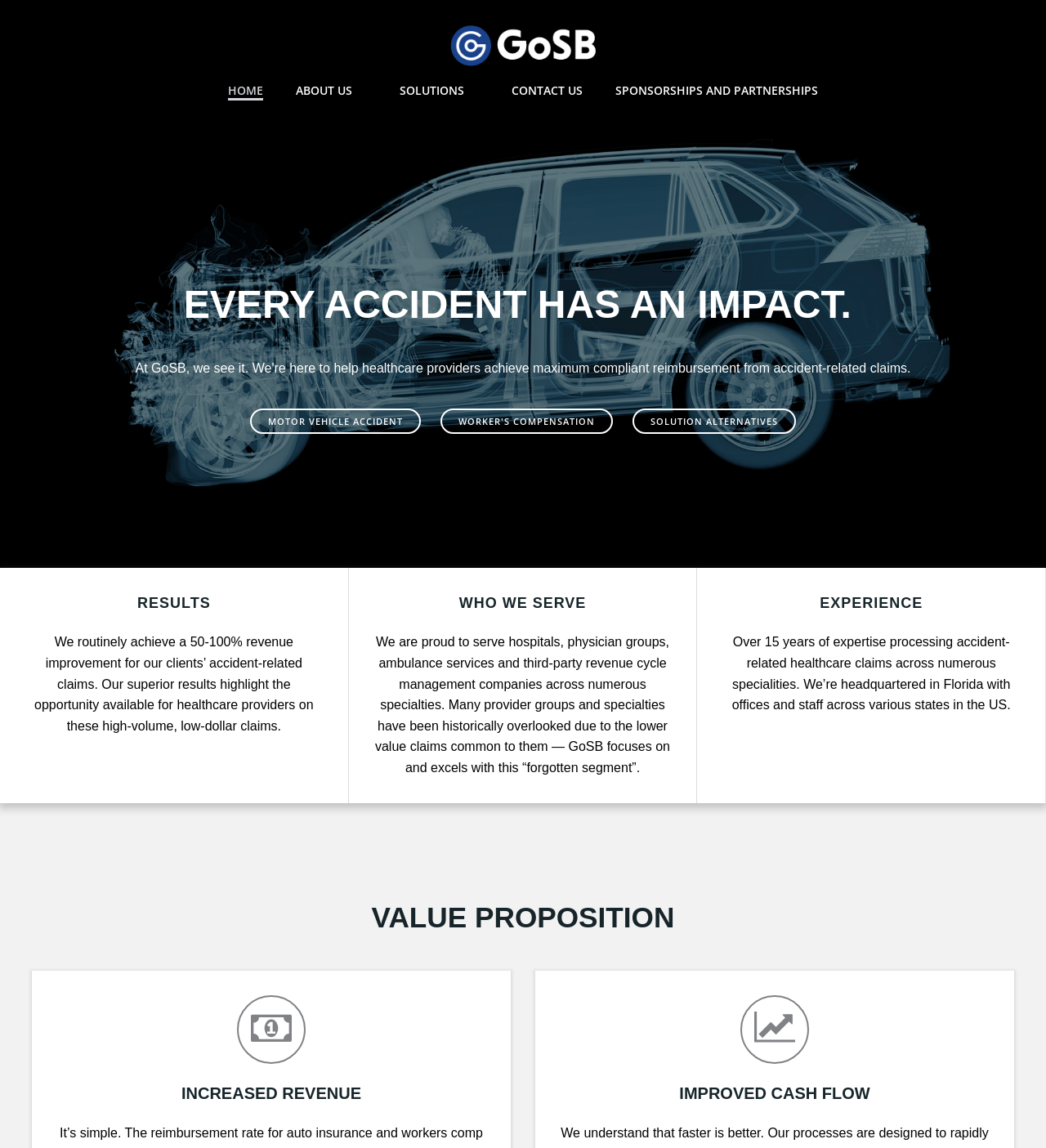What type of claims does GoSB focus on?
Please respond to the question with a detailed and thorough explanation.

Based on the webpage, GoSB focuses on accident-related claims, which is evident from the links 'MOTOR VEHICLE ACCIDENT' and 'WORKER'S COMPENSATION' and the text 'We are proud to serve hospitals, physician groups, ambulance services and third-party revenue cycle management companies across numerous specialties.'